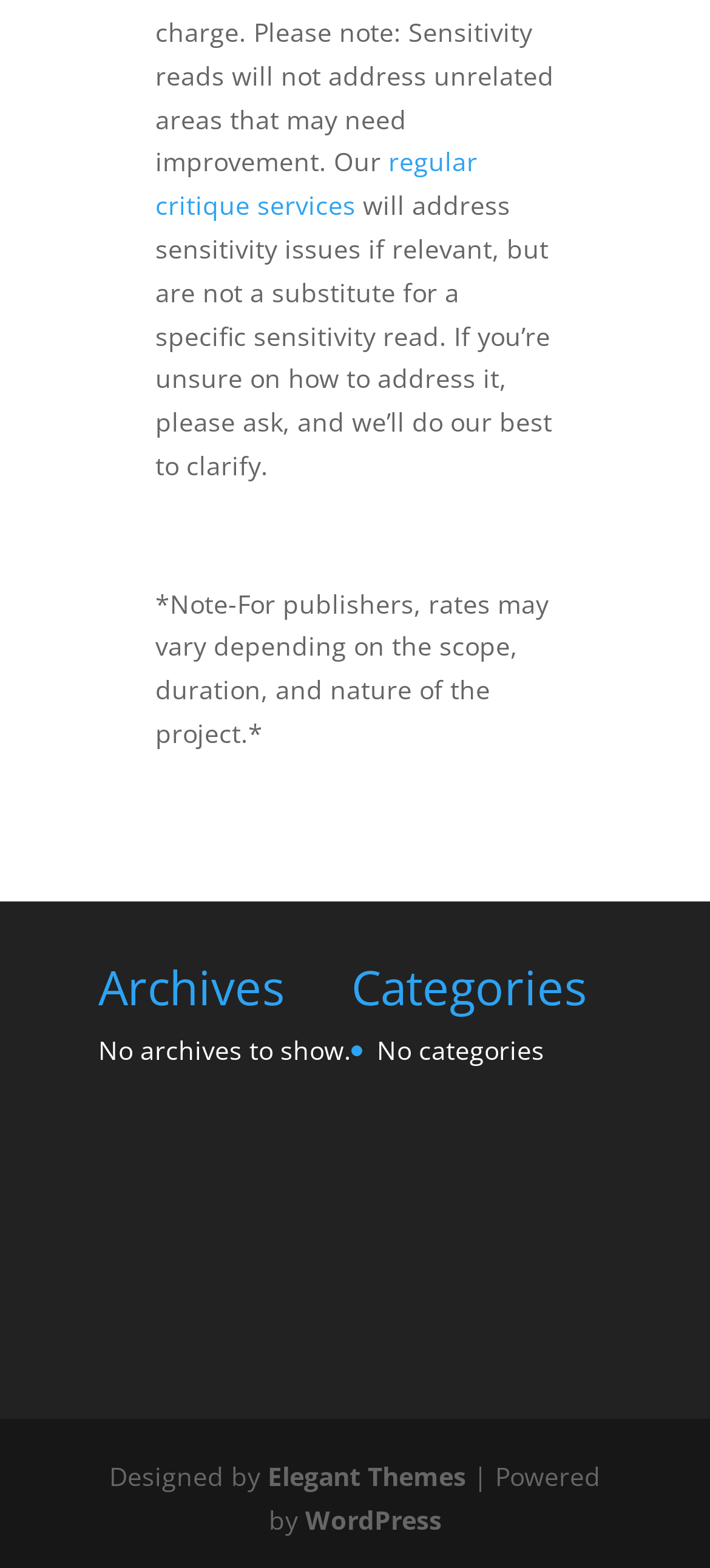Based on the element description: "WordPress", identify the UI element and provide its bounding box coordinates. Use four float numbers between 0 and 1, [left, top, right, bottom].

[0.429, 0.958, 0.622, 0.98]